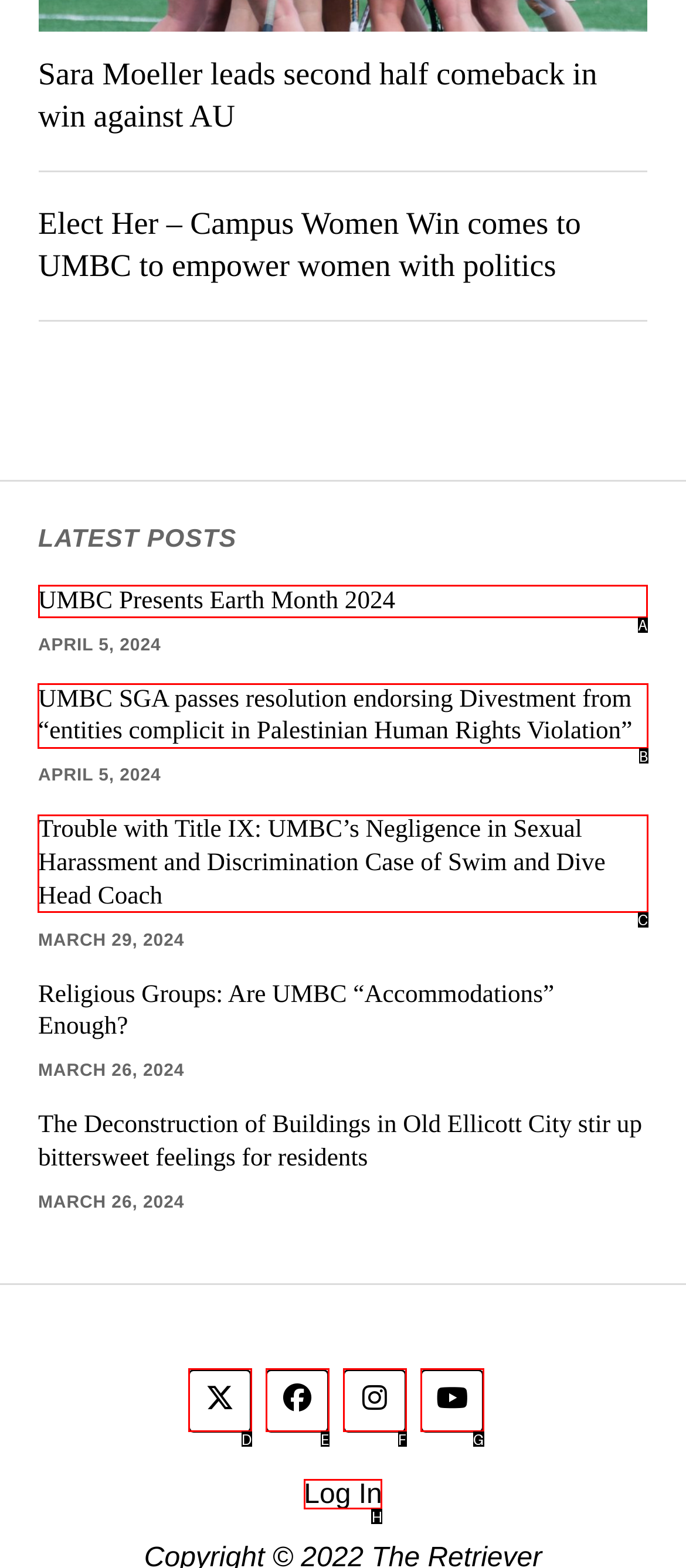Identify the letter of the option to click in order to View the article about UMBC Presents Earth Month 2024. Answer with the letter directly.

A